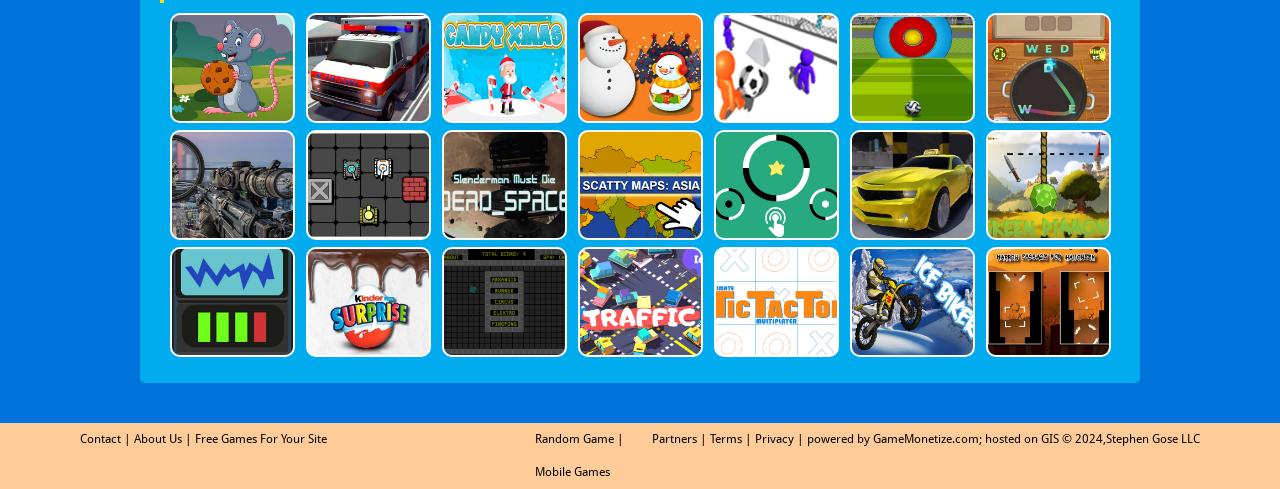Can you provide the bounding box coordinates for the element that should be clicked to implement the instruction: "visit the About Us page"?

[0.105, 0.883, 0.142, 0.912]